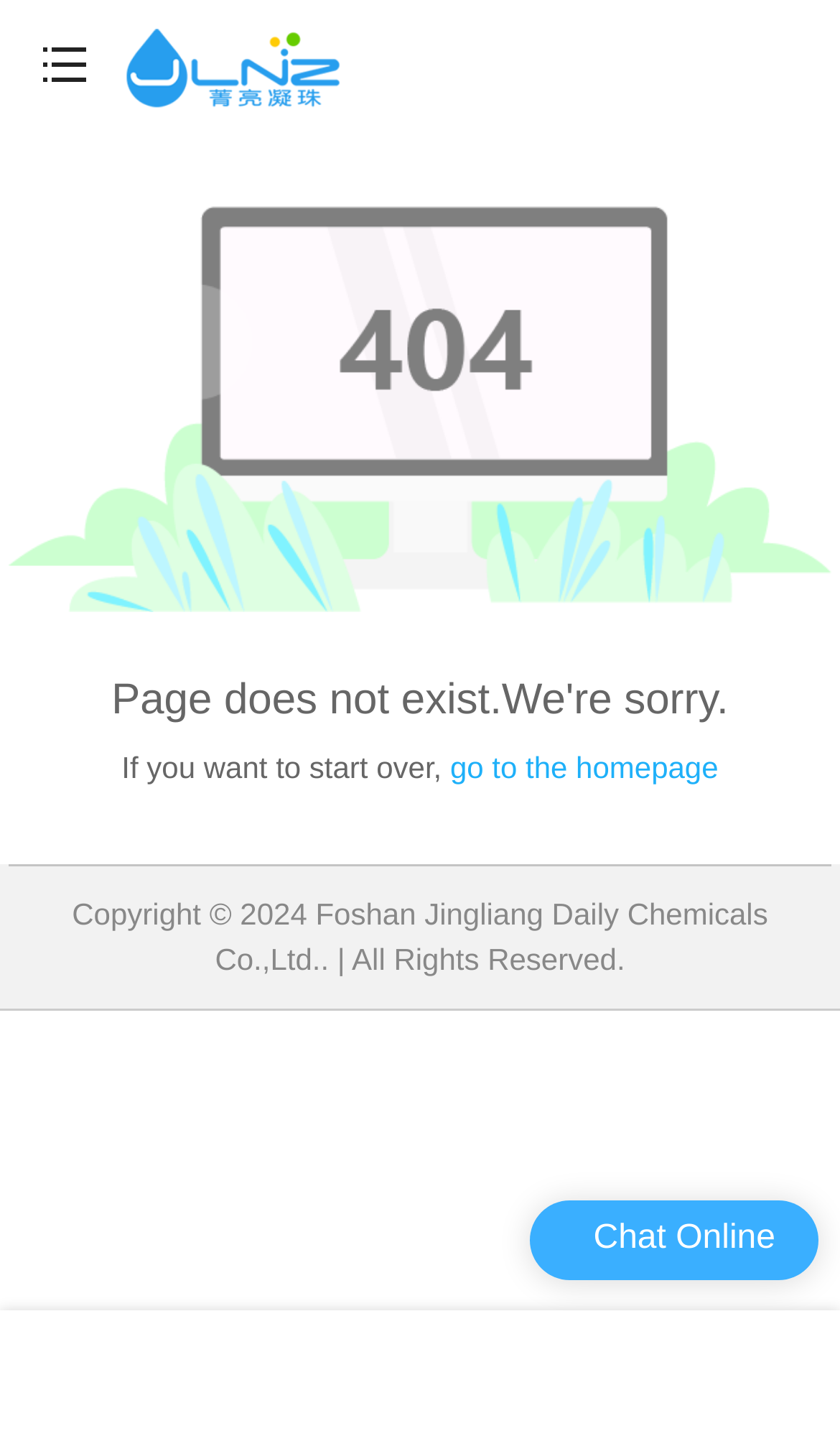What is the company's focus?
Please use the image to provide an in-depth answer to the question.

Based on the root element's text, Jingliang Daily Chemical focuses on the research and development of laundry pods and peripheral products, providing branded one-stop OEM&ODM services.